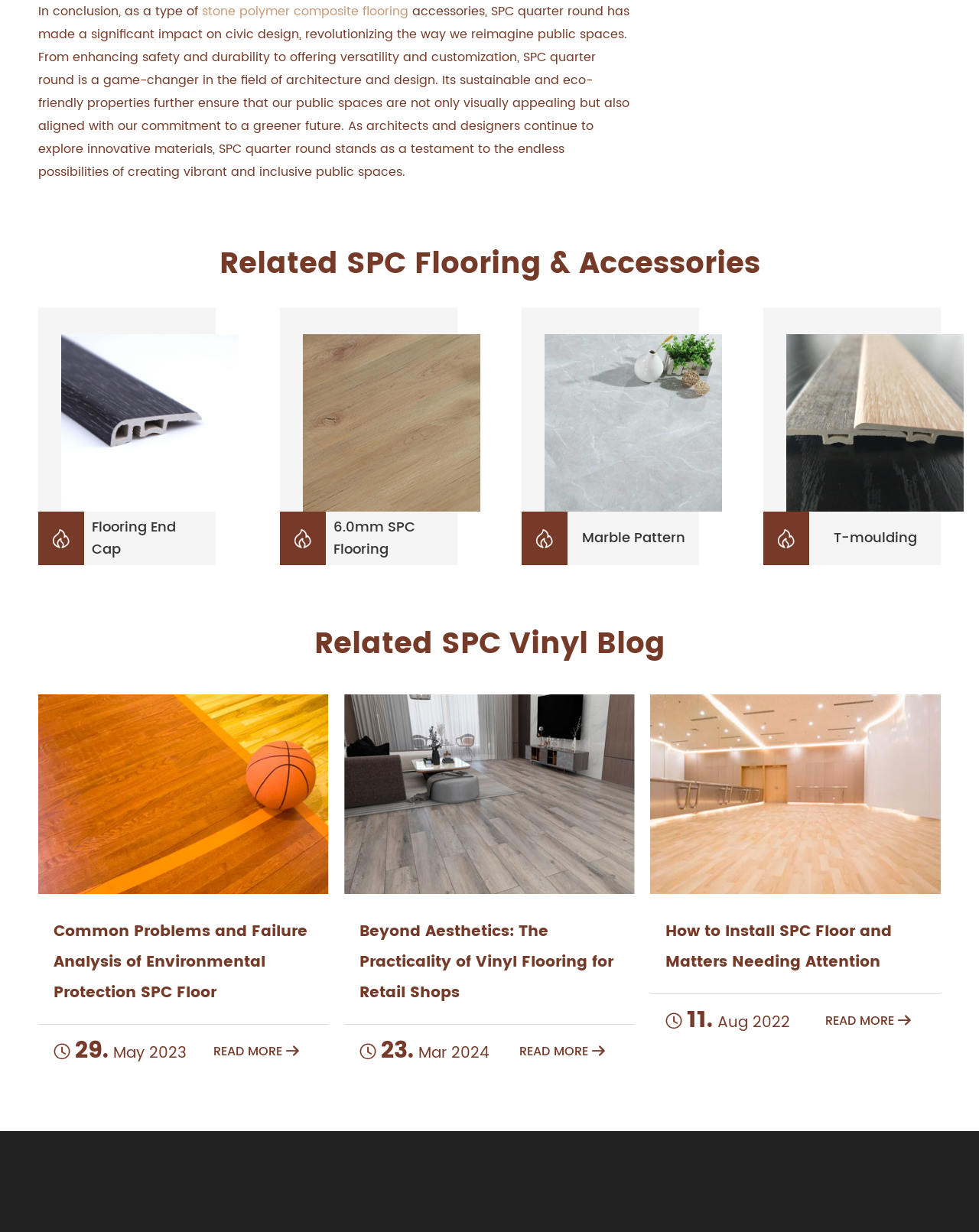With reference to the image, please provide a detailed answer to the following question: What is the purpose of SPC quarter round?

According to the text, SPC quarter round is a game-changer in the field of architecture and design, and it enhances safety and durability, among other benefits. This suggests that one of the main purposes of SPC quarter round is to improve the safety and durability of public spaces.